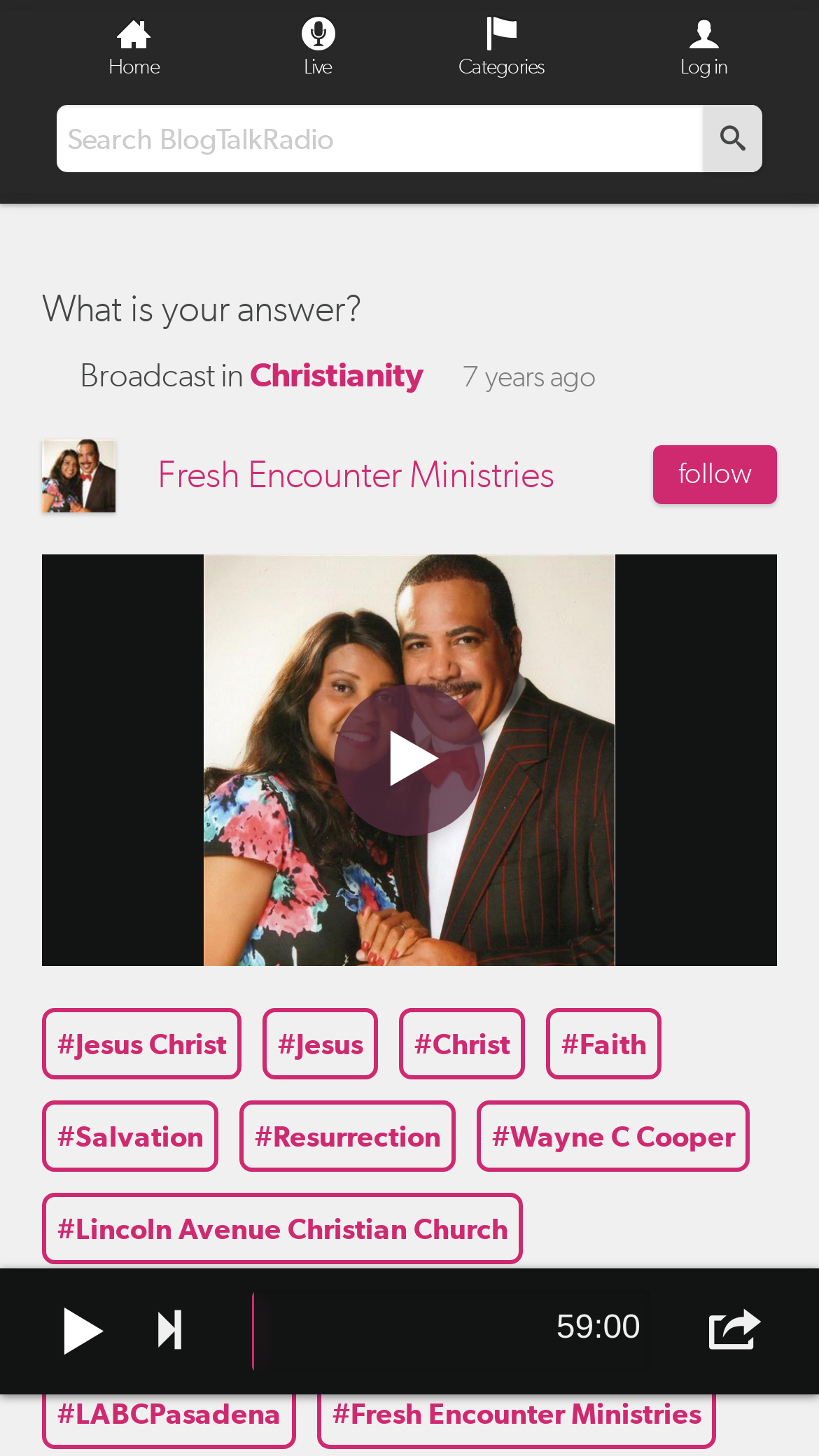What is the category of the blog?
Look at the webpage screenshot and answer the question with a detailed explanation.

I found the answer by looking at the link element with the text 'Christianity', which suggests that it is the category of the blog.